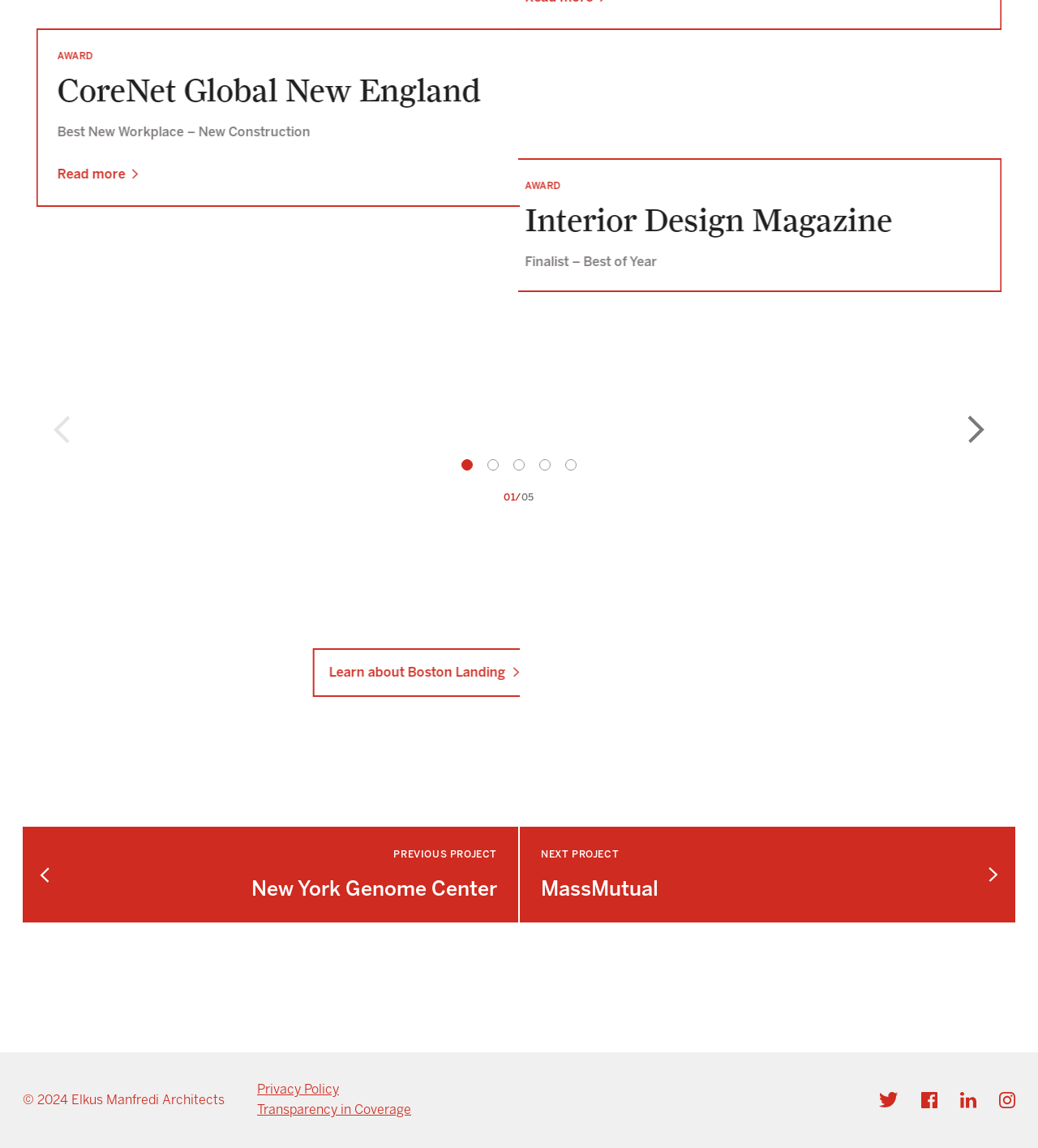Can you specify the bounding box coordinates for the region that should be clicked to fulfill this instruction: "Learn about Boston Landing".

[0.767, 0.565, 0.979, 0.607]